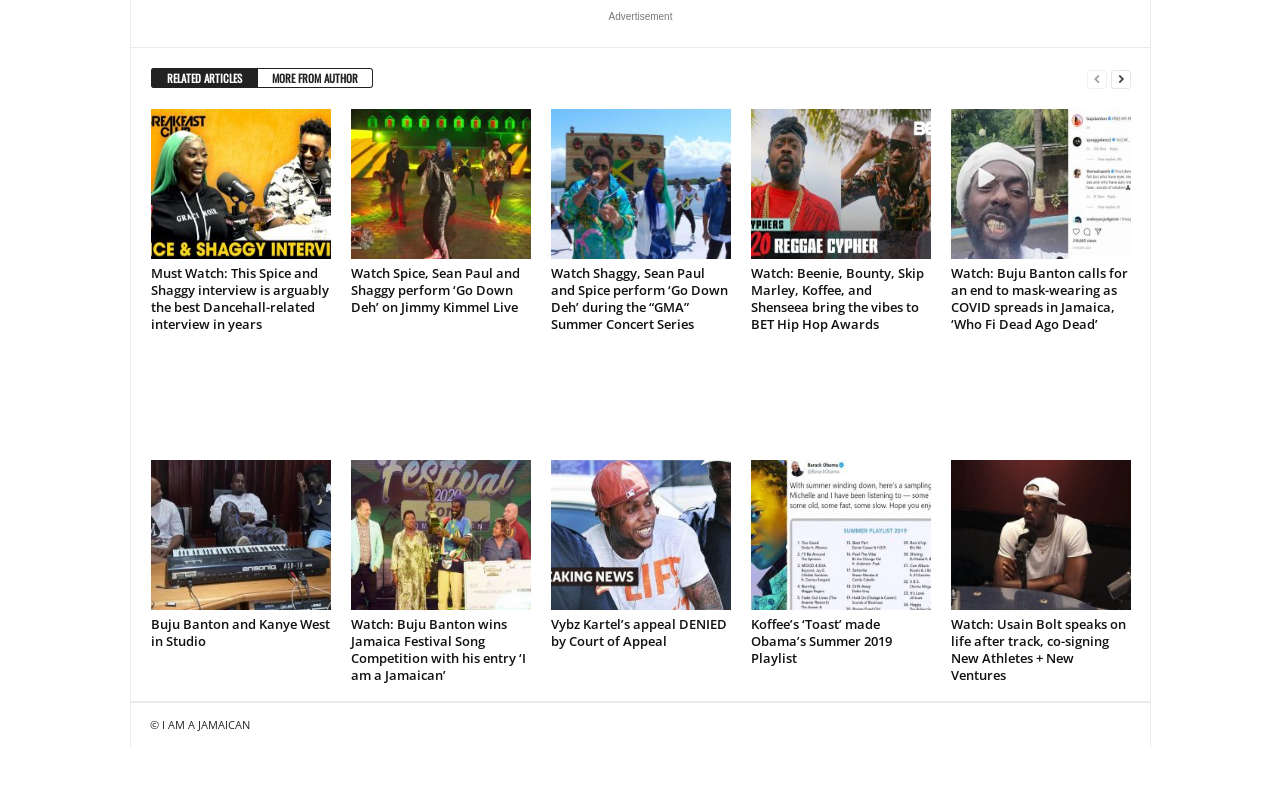How many articles are on the current page?
Respond to the question with a well-detailed and thorough answer.

By counting the number of headings and corresponding links on the webpage, I determined that there are 10 articles on the current page.